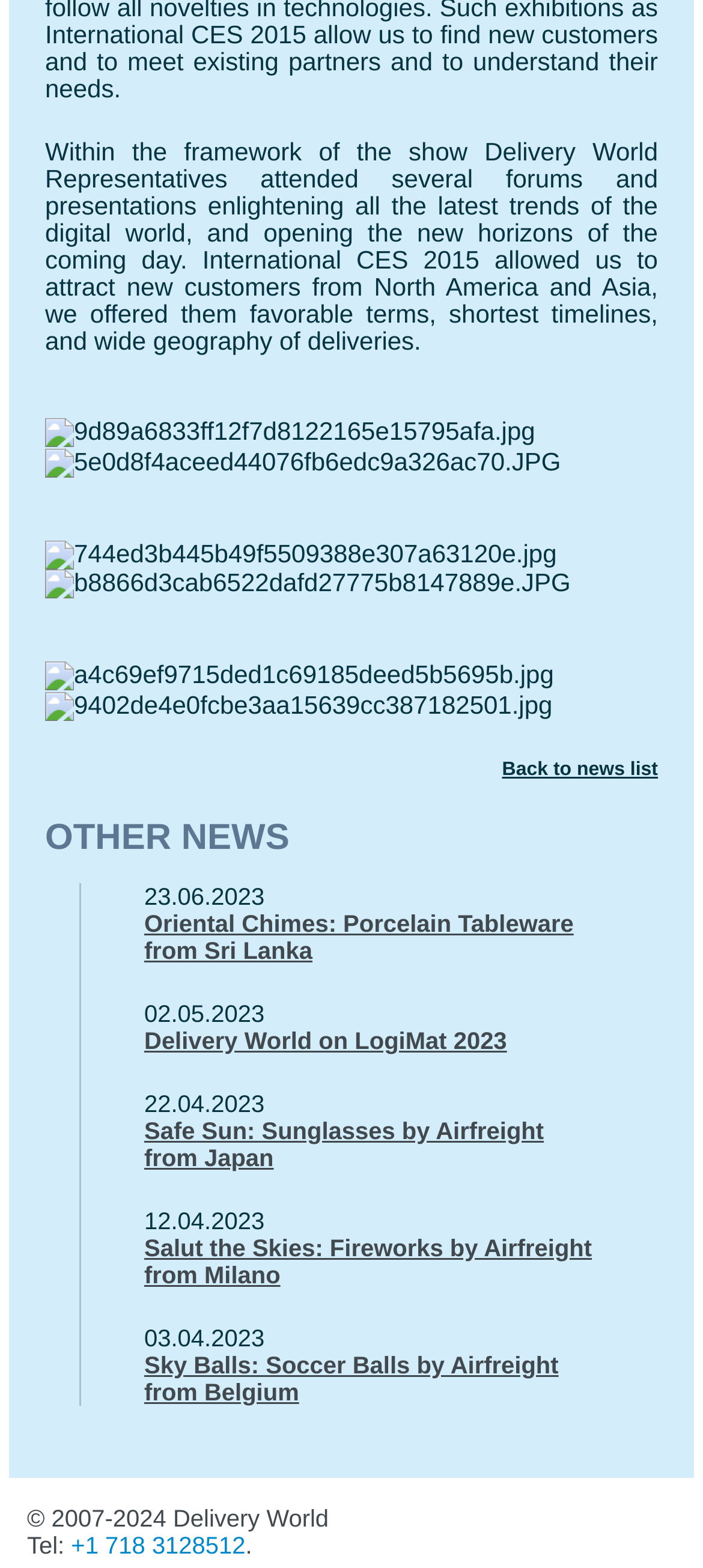How many news articles are listed?
Give a detailed and exhaustive answer to the question.

There are five news articles listed on the webpage, each with a title, date, and link. The titles are 'Oriental Chimes: Porcelain Tableware from Sri Lanka', 'Delivery World on LogiMat 2023', 'Safe Sun: Sunglasses by Airfreight from Japan', 'Salut the Skies: Fireworks by Airfreight from Milano', and 'Sky Balls: Soccer Balls by Airfreight from Belgium'.